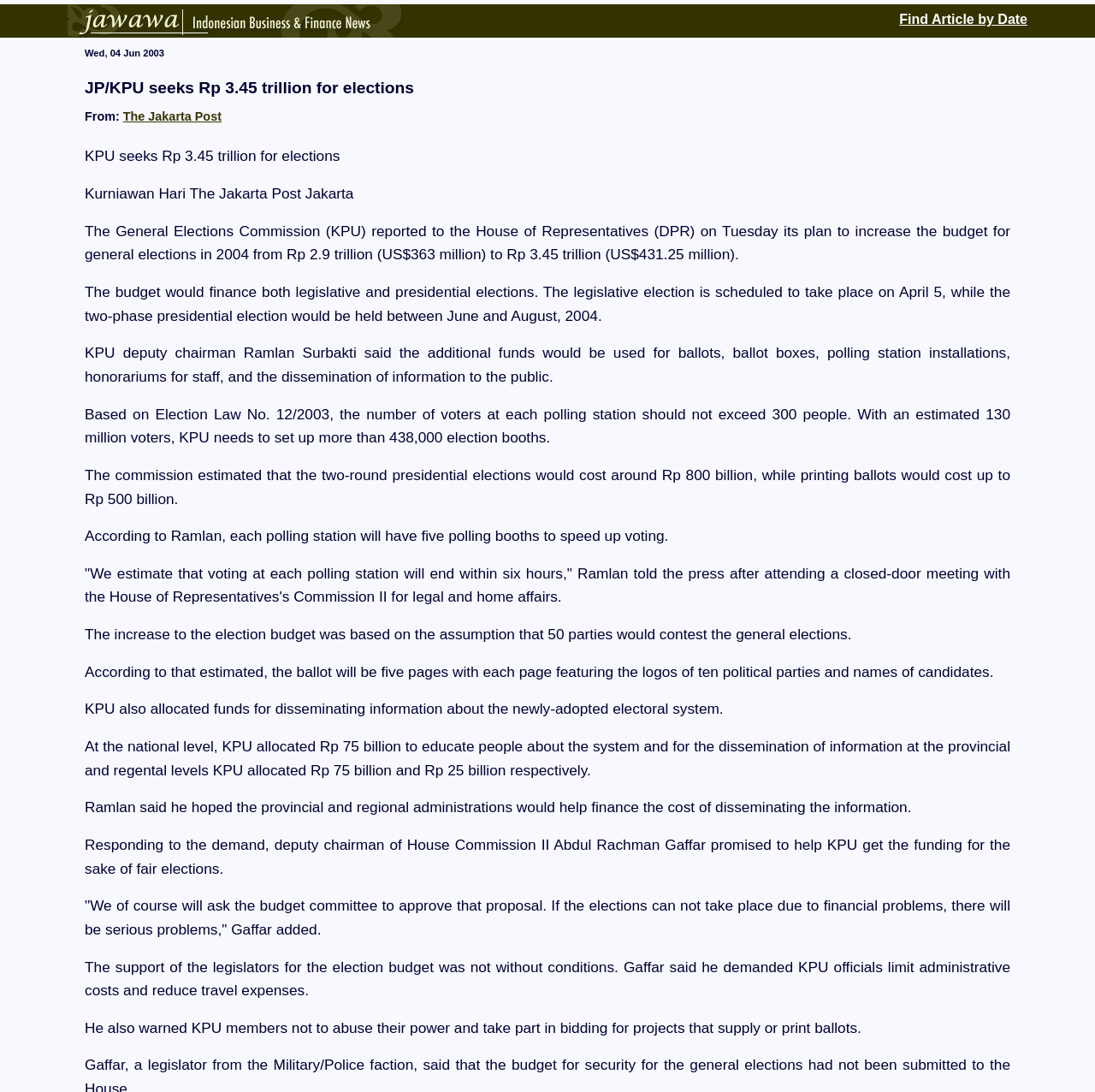How much does KPU need for general elections in 2004?
Please use the image to provide an in-depth answer to the question.

I found the answer by reading the StaticText element that says 'The General Elections Commission (KPU) reported to the House of Representatives (DPR) on Tuesday its plan to increase the budget for general elections in 2004 from Rp 2.9 trillion (US$363 million) to Rp 3.45 trillion (US$431.25 million).' which is located in the main content of the webpage.